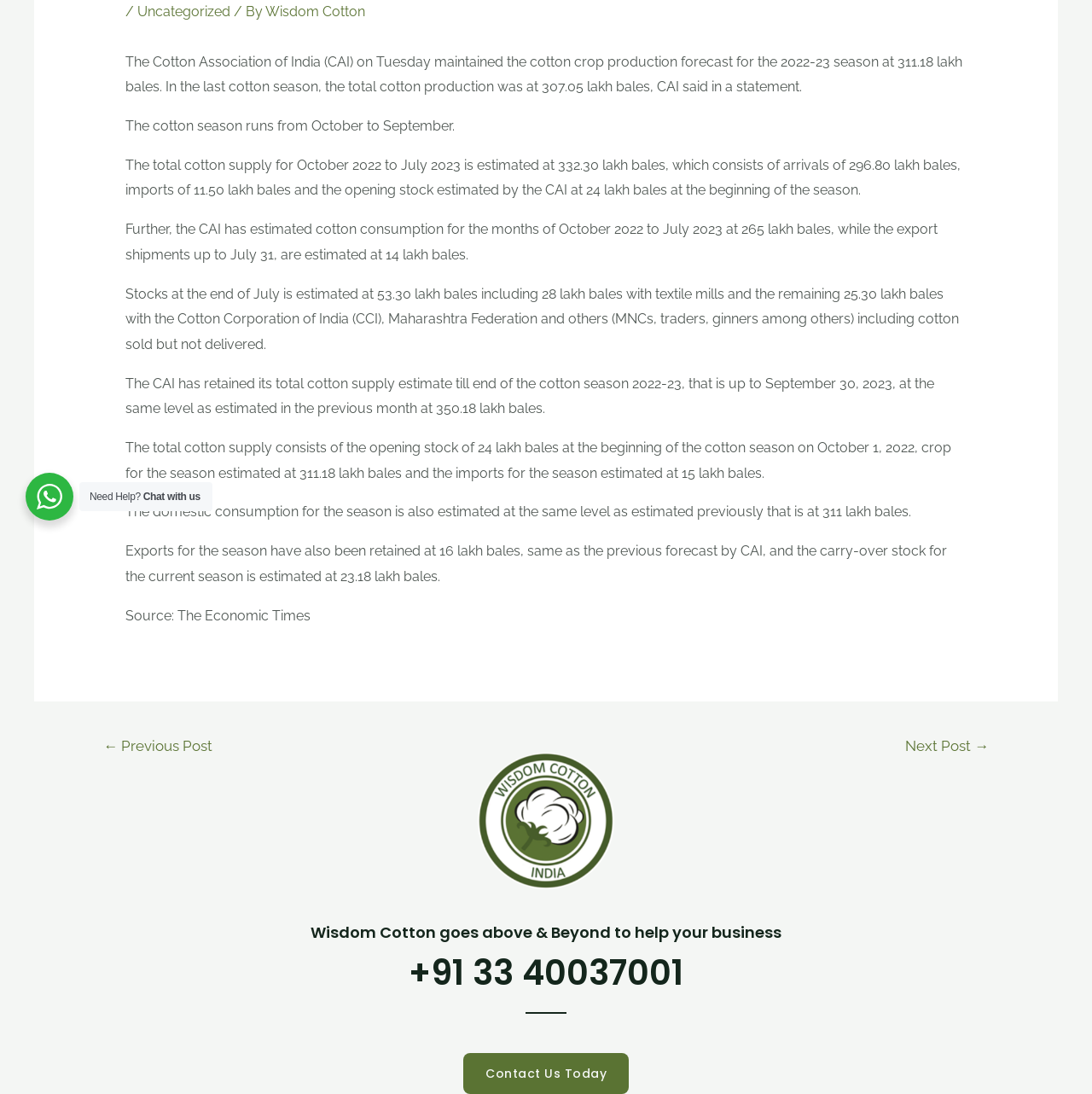Please determine the bounding box coordinates, formatted as (top-left x, top-left y, bottom-right x, bottom-right y), with all values as floating point numbers between 0 and 1. Identify the bounding box of the region described as: ← Previous Post

[0.074, 0.667, 0.215, 0.699]